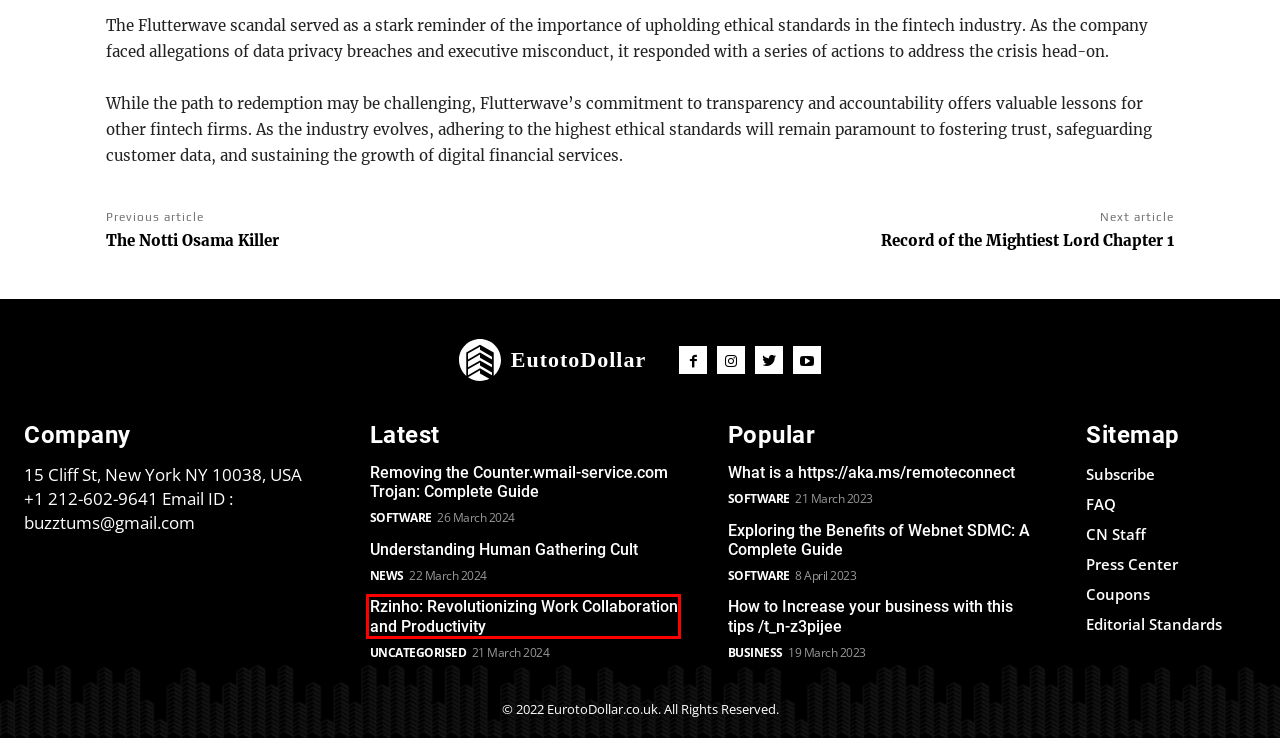You are given a screenshot depicting a webpage with a red bounding box around a UI element. Select the description that best corresponds to the new webpage after clicking the selected element. Here are the choices:
A. What is a https://aka.ms/remoteconnect
B. Rzinho: Revolutionizing Work Collaboration and Productivity
C. Exploring the Benefits of Webnet SDMC: A Complete Guide
D. How to Increase your business with this tips /t_n-z3pijee
E. Record of the Mightiest Lord Chapter 1
F. Finance Archives - Euro to Dollar
G. The Notti Osama Killer
H. Understanding Human Gathering Cult

B